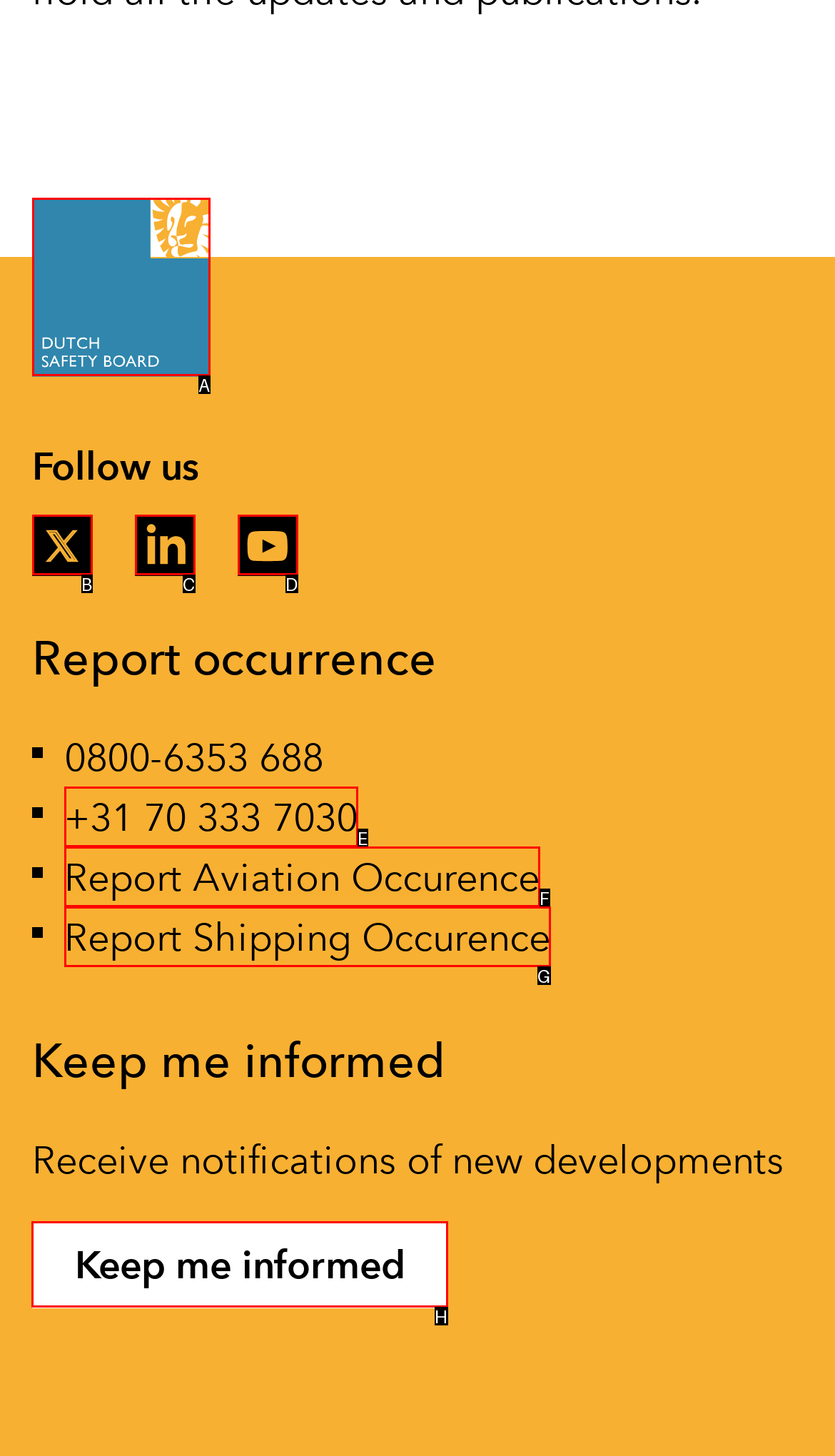Tell me which letter corresponds to the UI element that will allow you to Search for Procreate Brushes. Answer with the letter directly.

None